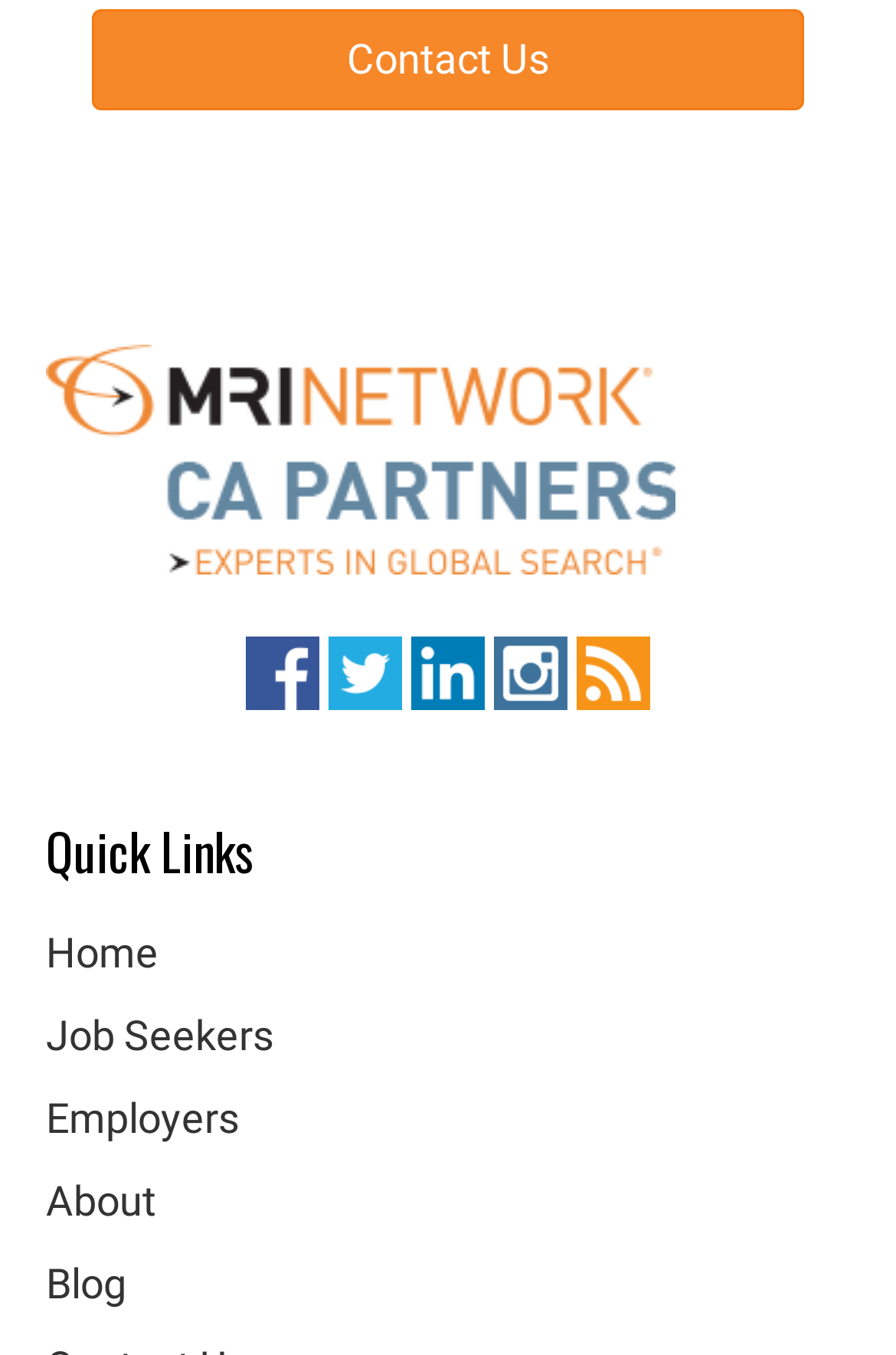Identify the bounding box coordinates for the element you need to click to achieve the following task: "Check out our job seekers page". Provide the bounding box coordinates as four float numbers between 0 and 1, in the form [left, top, right, bottom].

[0.051, 0.746, 0.305, 0.782]